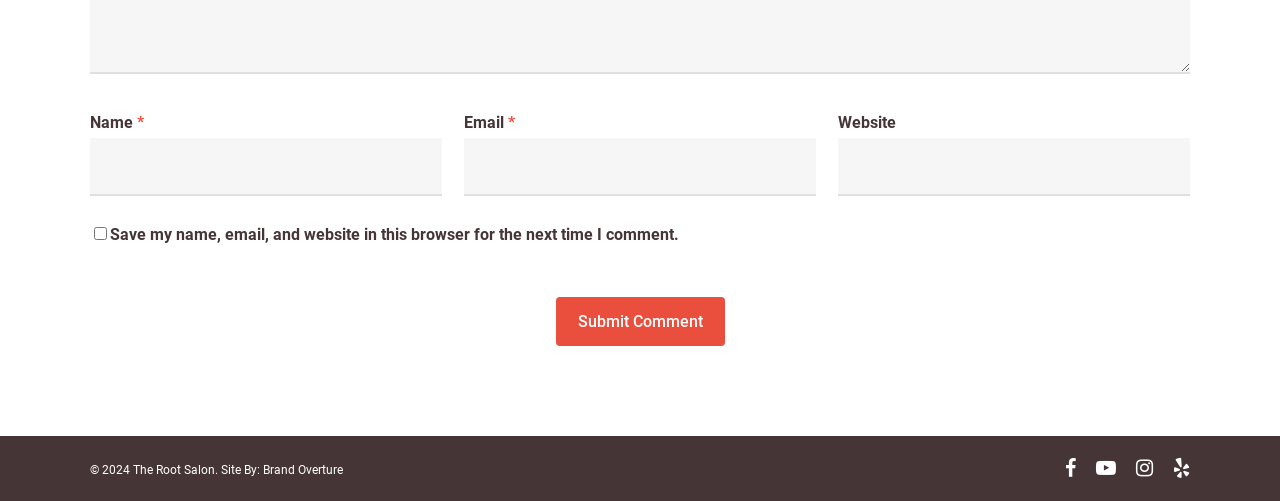What is the purpose of the checkbox?
From the screenshot, provide a brief answer in one word or phrase.

Save comment information